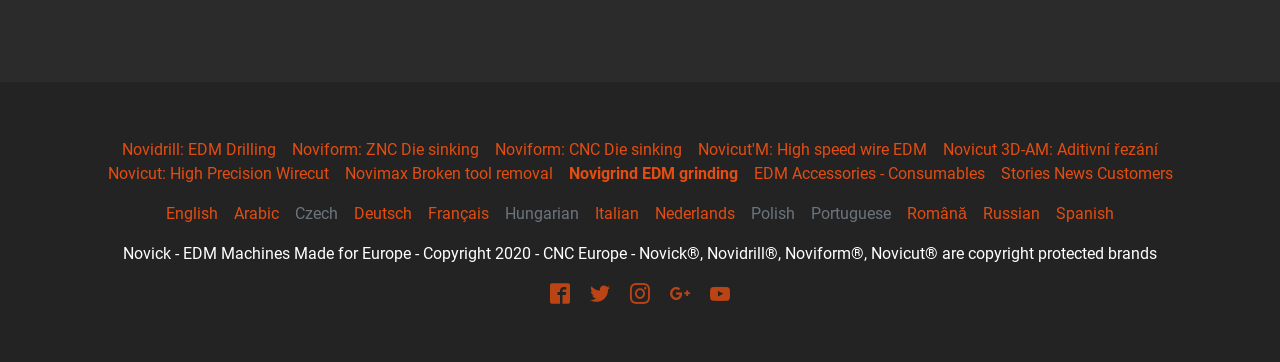Specify the bounding box coordinates of the region I need to click to perform the following instruction: "Select English language". The coordinates must be four float numbers in the range of 0 to 1, i.e., [left, top, right, bottom].

[0.13, 0.562, 0.17, 0.615]